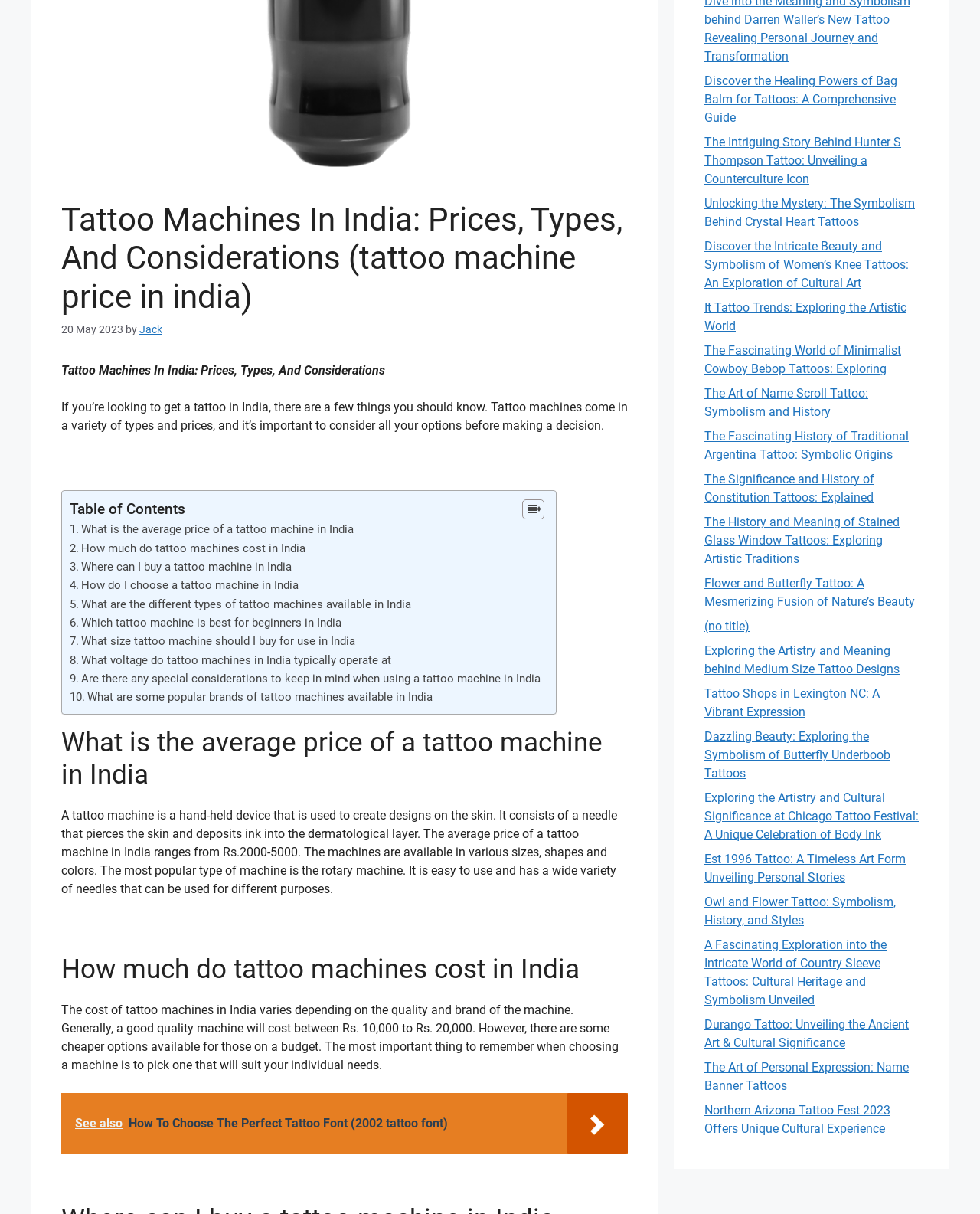Extract the bounding box coordinates for the HTML element that matches this description: "Jack". The coordinates should be four float numbers between 0 and 1, i.e., [left, top, right, bottom].

[0.142, 0.266, 0.166, 0.276]